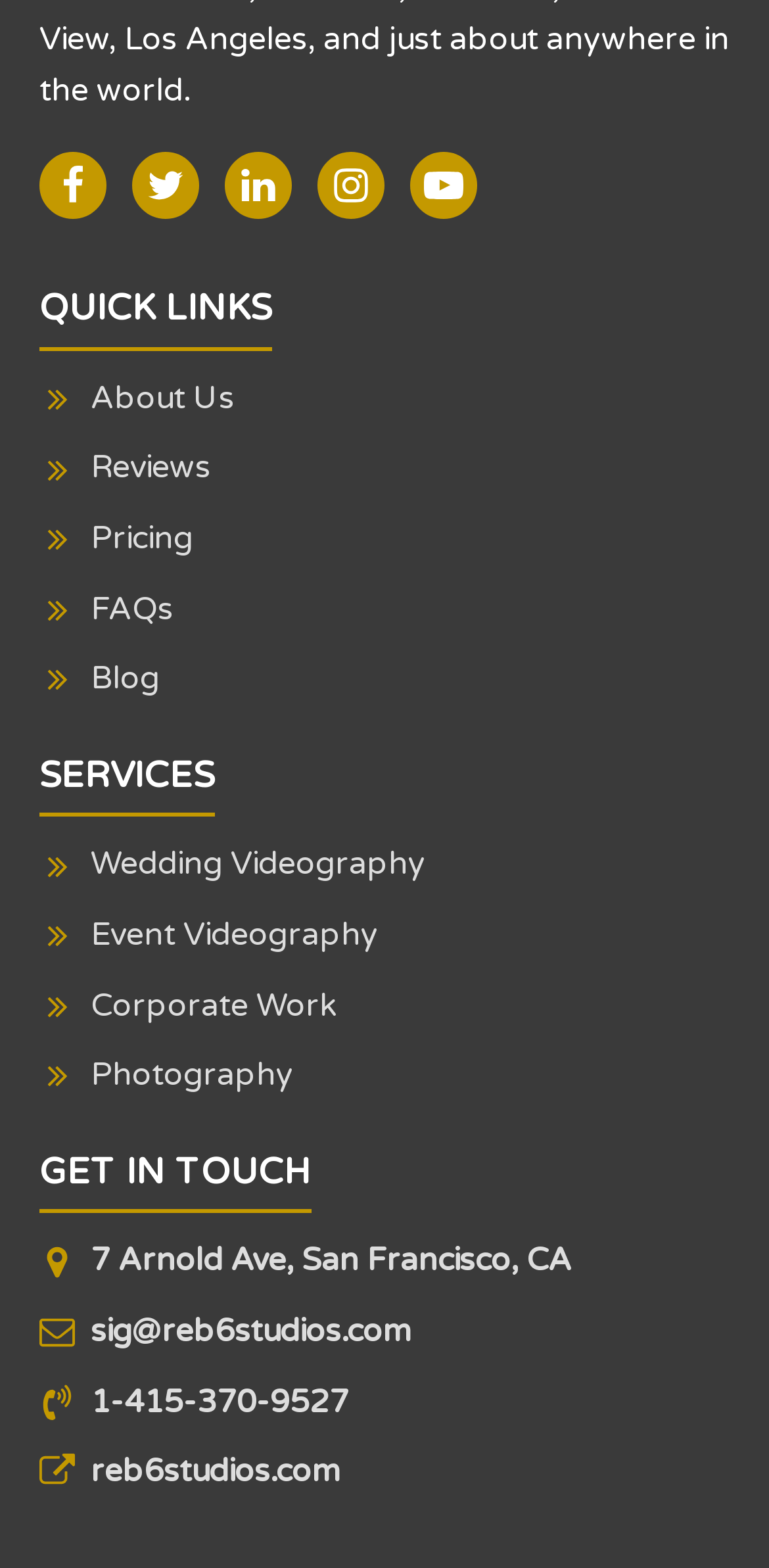What is the address of the studio?
Please give a well-detailed answer to the question.

I found the address of the studio by looking at the link containing the text '7 Arnold Ave, San Francisco, CA' under the 'GET IN TOUCH' heading.